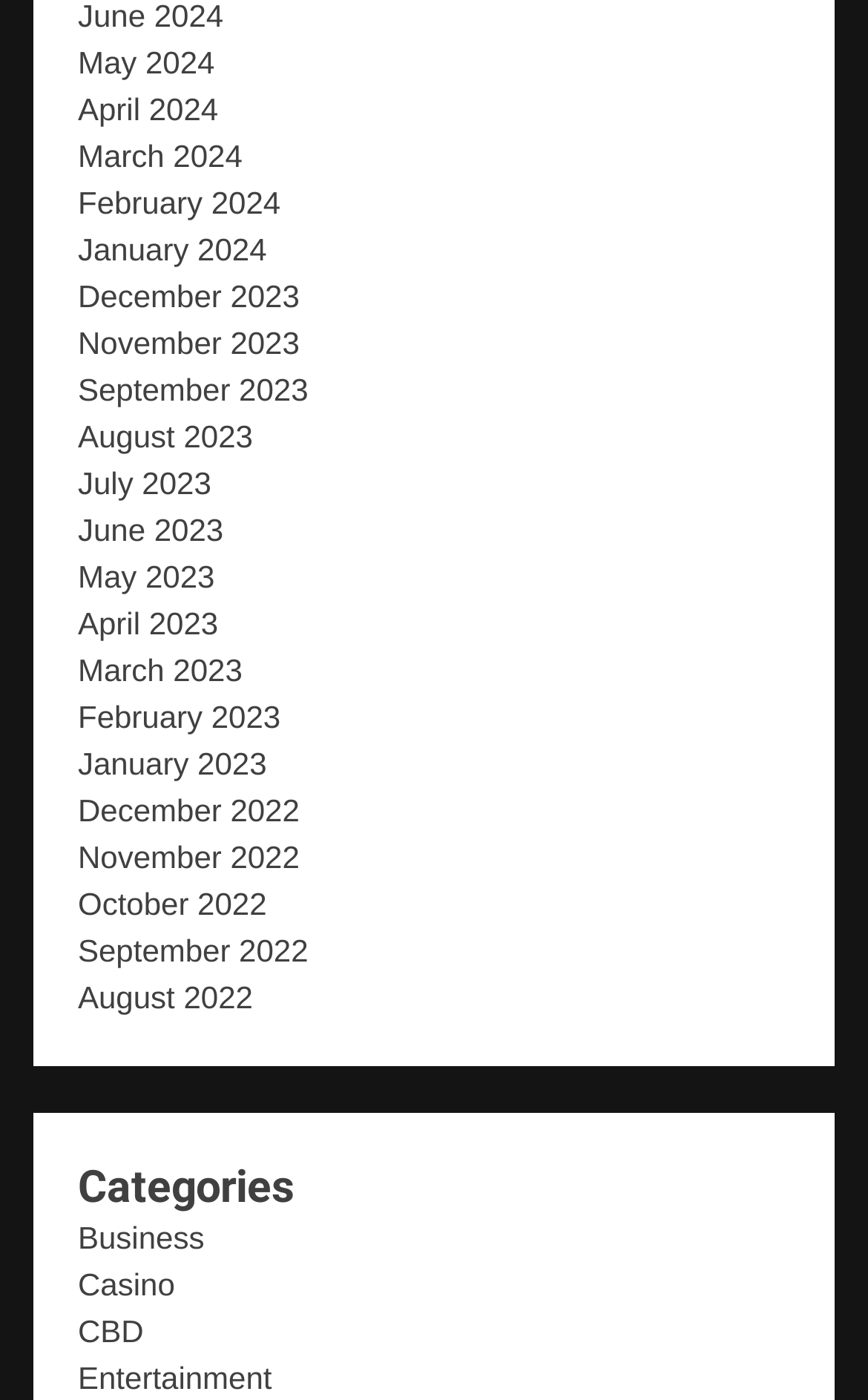Bounding box coordinates should be provided in the format (top-left x, top-left y, bottom-right x, bottom-right y) with all values between 0 and 1. Identify the bounding box for this UI element: August 2023

[0.09, 0.299, 0.291, 0.324]